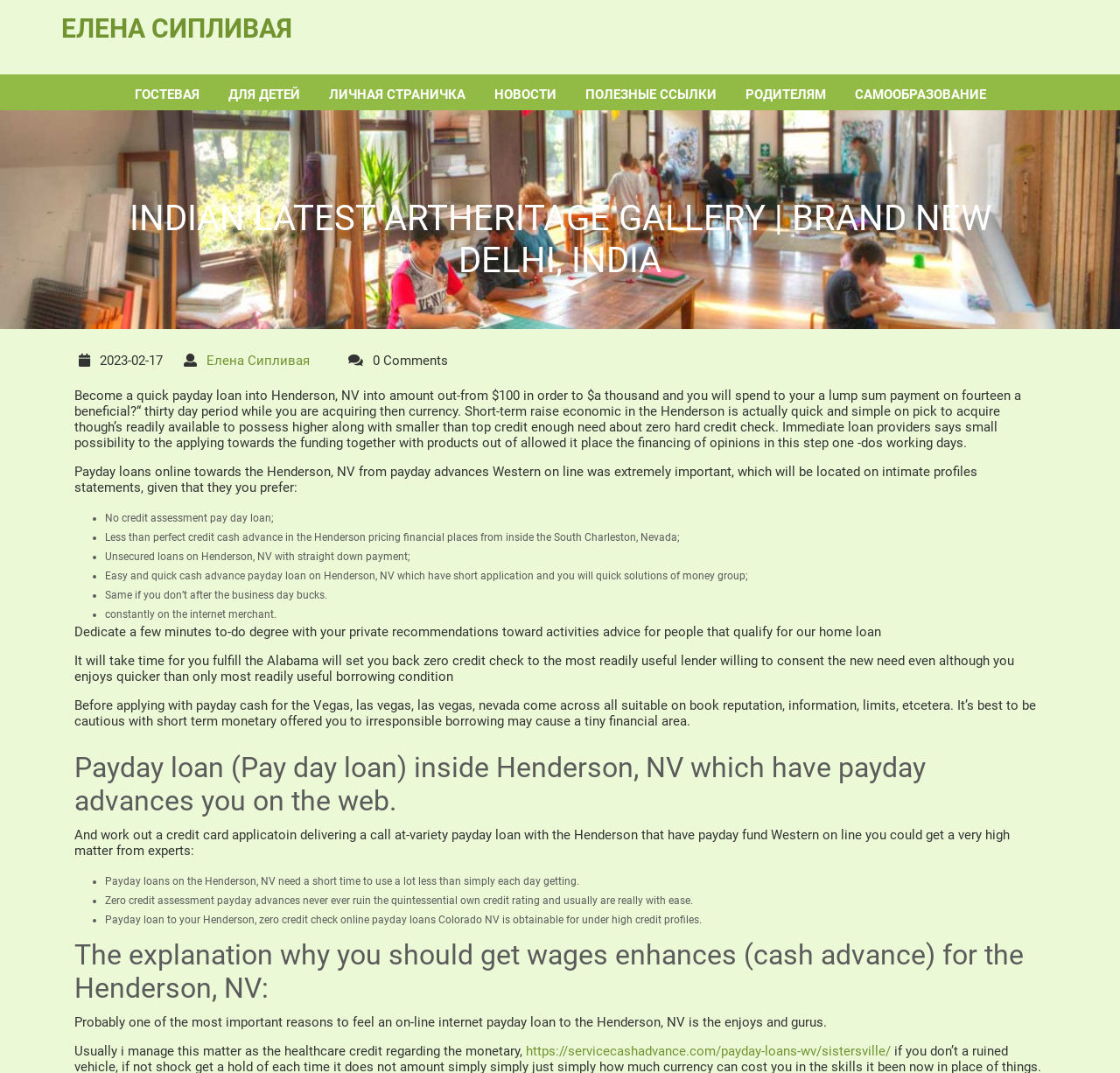Find the bounding box coordinates of the element I should click to carry out the following instruction: "Click Елена Сипливая link".

[0.185, 0.329, 0.277, 0.343]